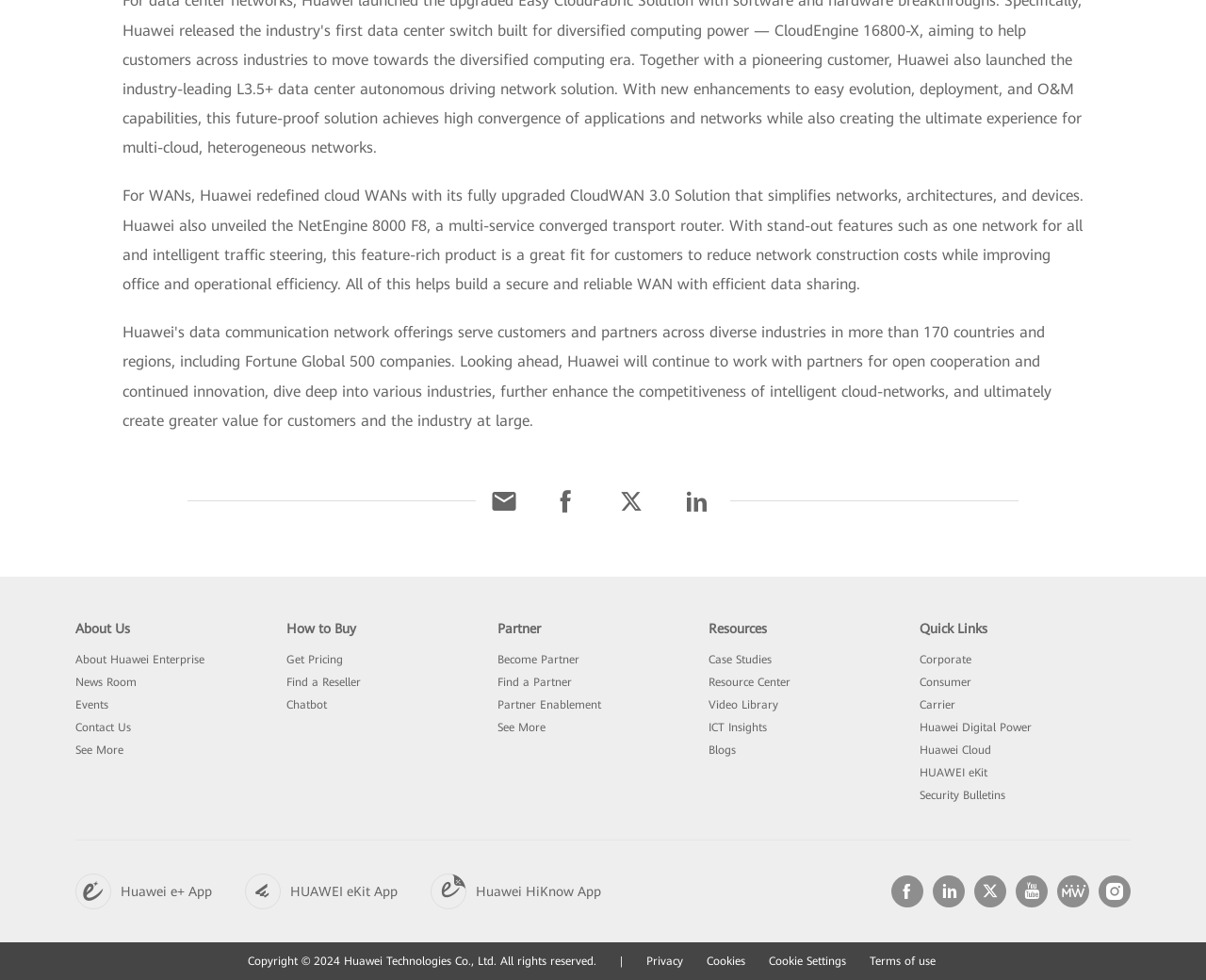Please provide a one-word or short phrase answer to the question:
What are the categories in the layout table?

About Us, How to Buy, Partner, Resources, Quick Links